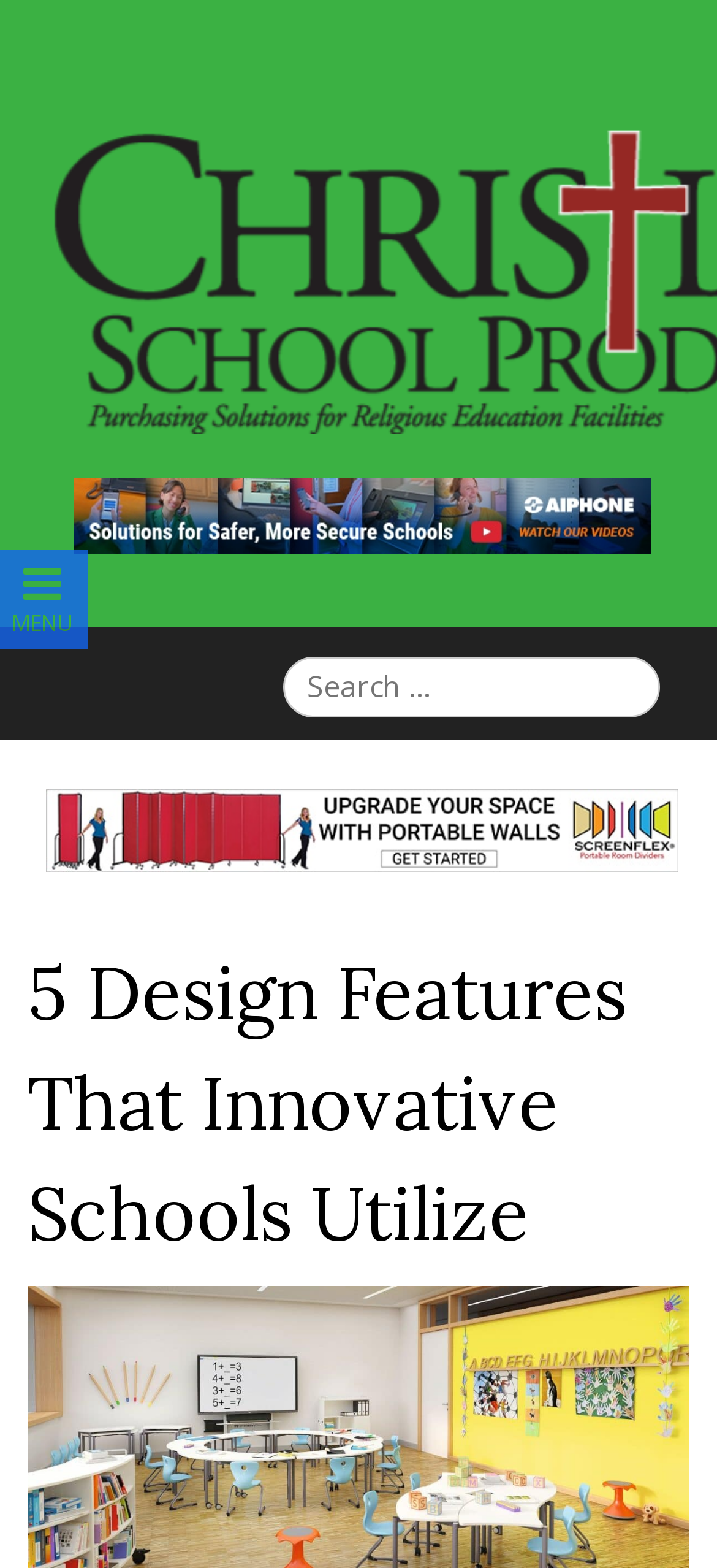Please find and generate the text of the main heading on the webpage.

5 Design Features That Innovative Schools Utilize